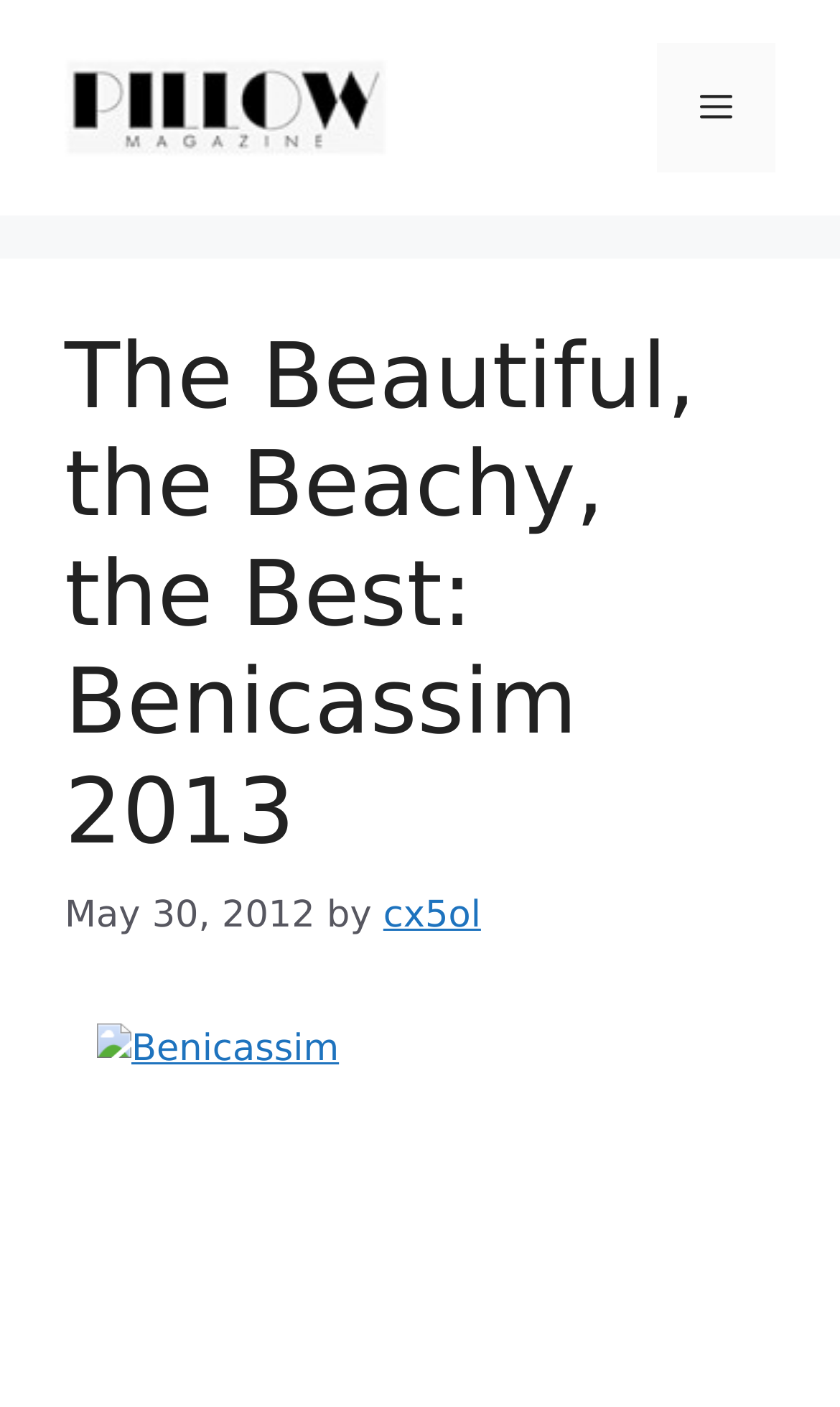Answer the question with a single word or phrase: 
What is the date of the article?

May 30, 2012